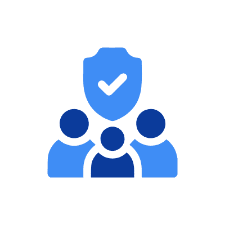What is the purpose of innovative solutions in the insurance industry?
Please provide a single word or phrase as the answer based on the screenshot.

Streamline processes, minimize risk, and improve efficiency